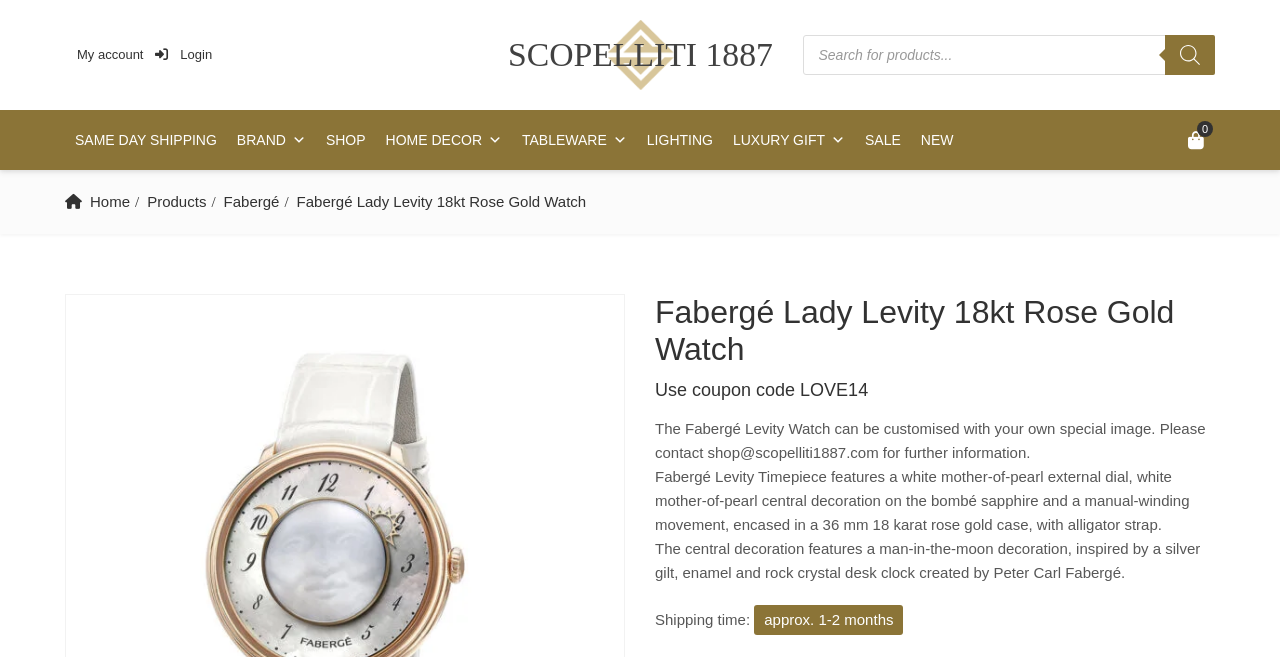Respond to the question below with a concise word or phrase:
What is the brand name of the watch?

Fabergé